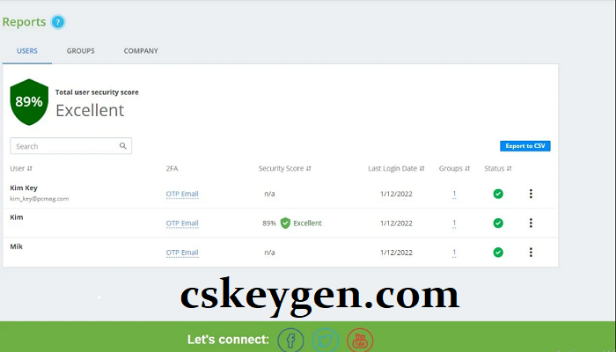Explain the scene depicted in the image, including all details.

The image displays a user report dashboard from a security management platform, showing a total user security score of 89%, categorized as "Excellent." The top section indicates the overall score prominently, highlighted in green. Below, a table lists users with their respective details, including their usernames (Kim Key and Mik), their two-factor authentication methods (OTP Email), security scores, last login dates, group memberships, and status indicators. The interface is designed for easy navigation and management of user security, with a search bar for filtering users and an option to export the report to a CSV file. At the bottom, the website's branding is visible, along with social media icons for connectivity.